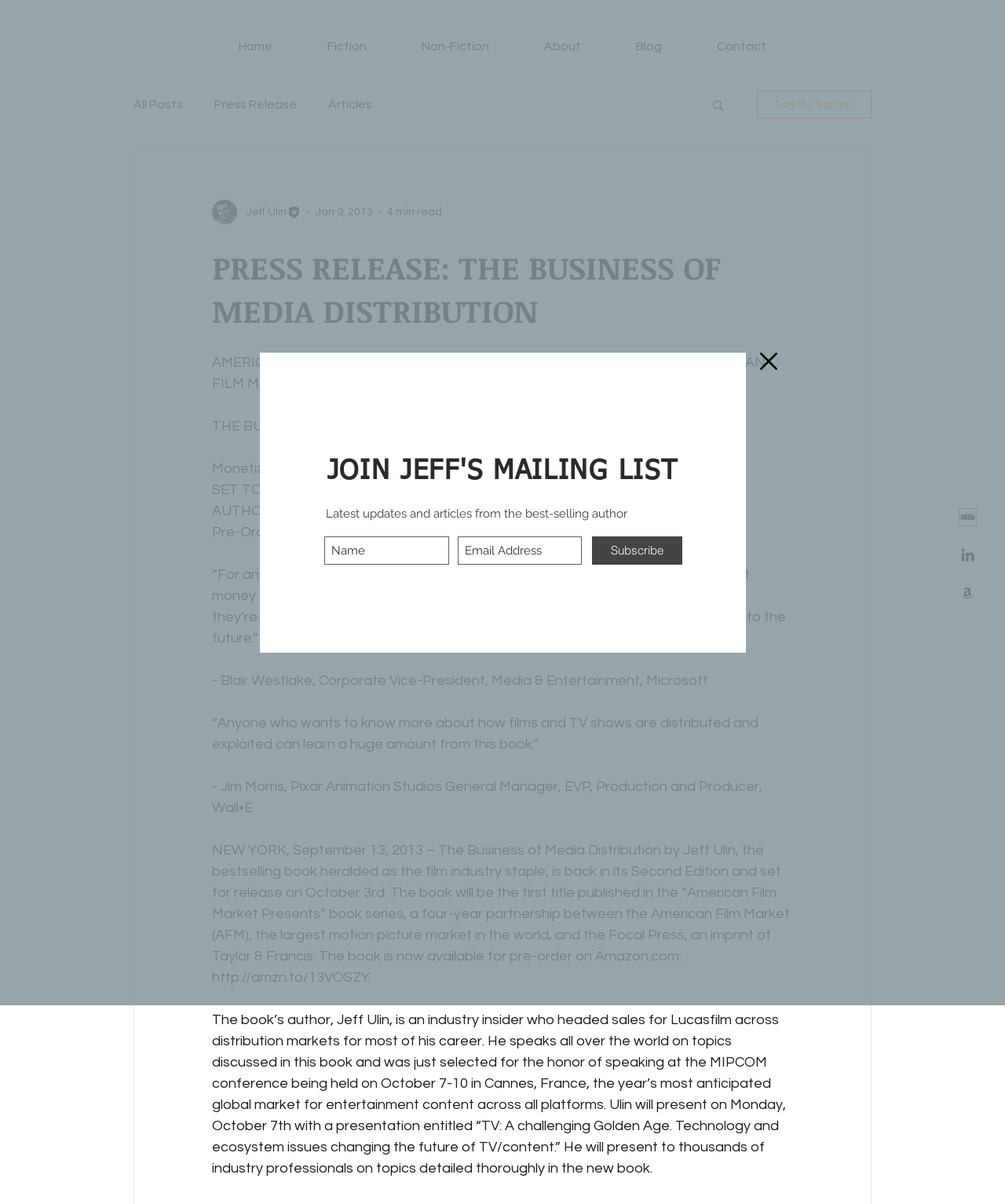Please answer the following question as detailed as possible based on the image: 
What is the name of the company that partnered with American Film Market?

I found the answer by looking at the text content of the webpage, specifically the section that mentions the partnership between American Film Market and Focal Press.